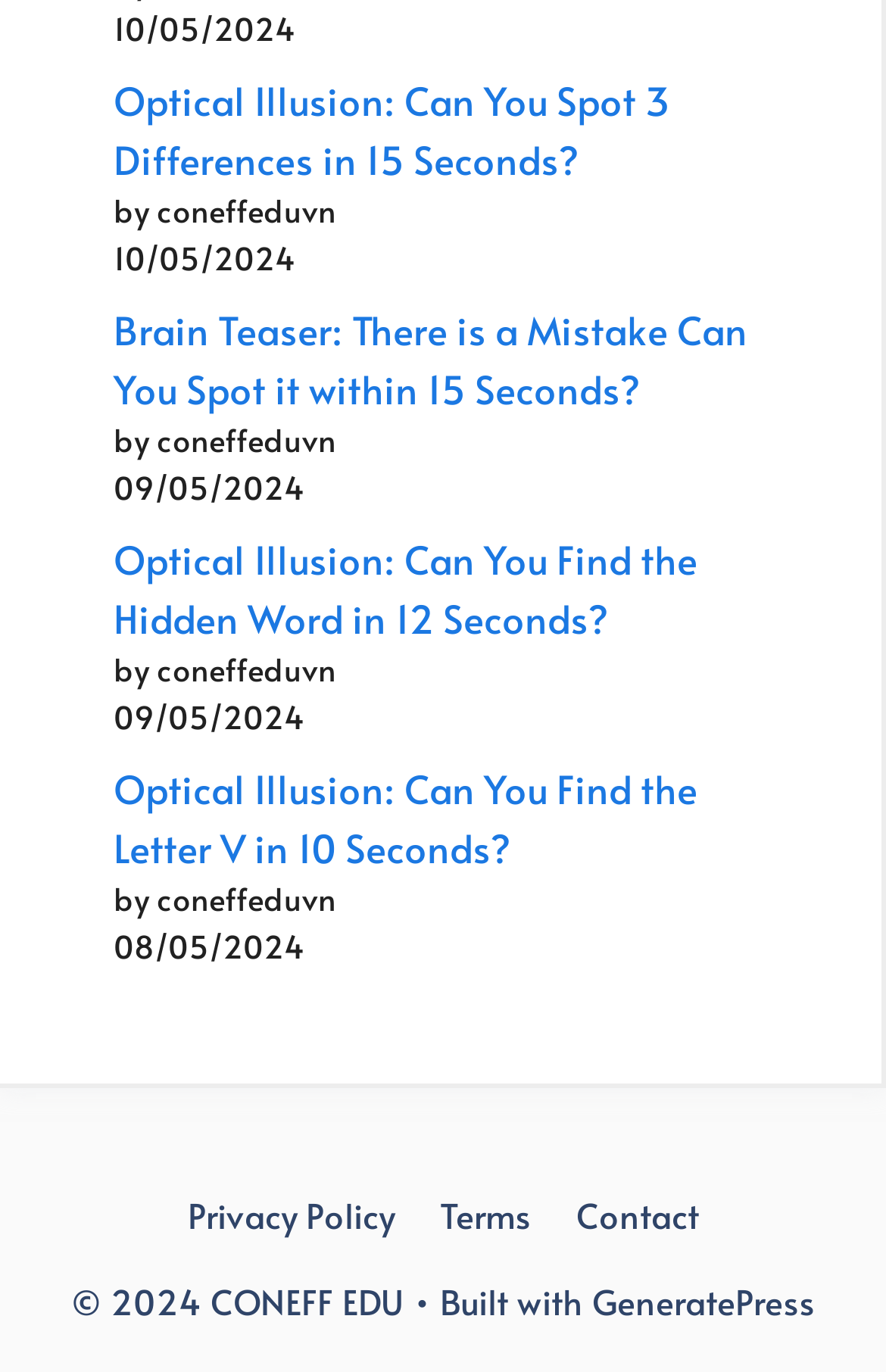Respond to the question below with a single word or phrase:
Who is the author of the articles?

coneffeduvn